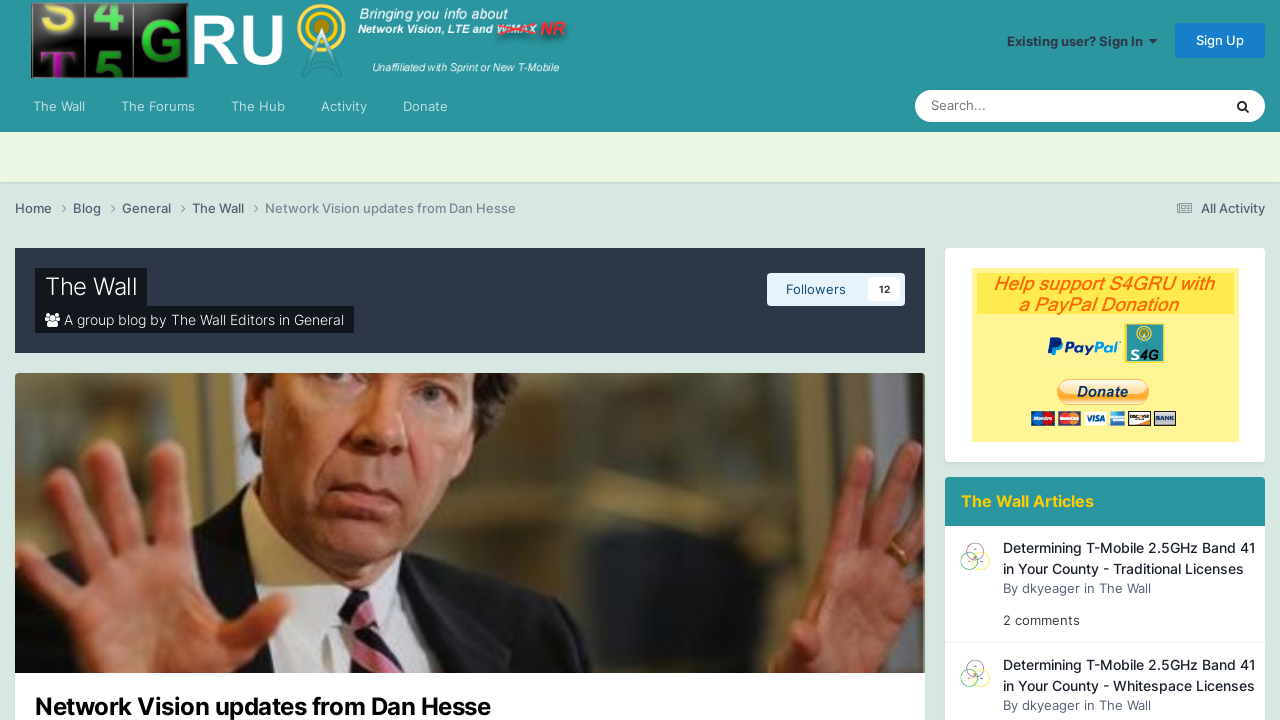Locate the coordinates of the bounding box for the clickable region that fulfills this instruction: "Go to The Forums".

[0.08, 0.111, 0.166, 0.183]